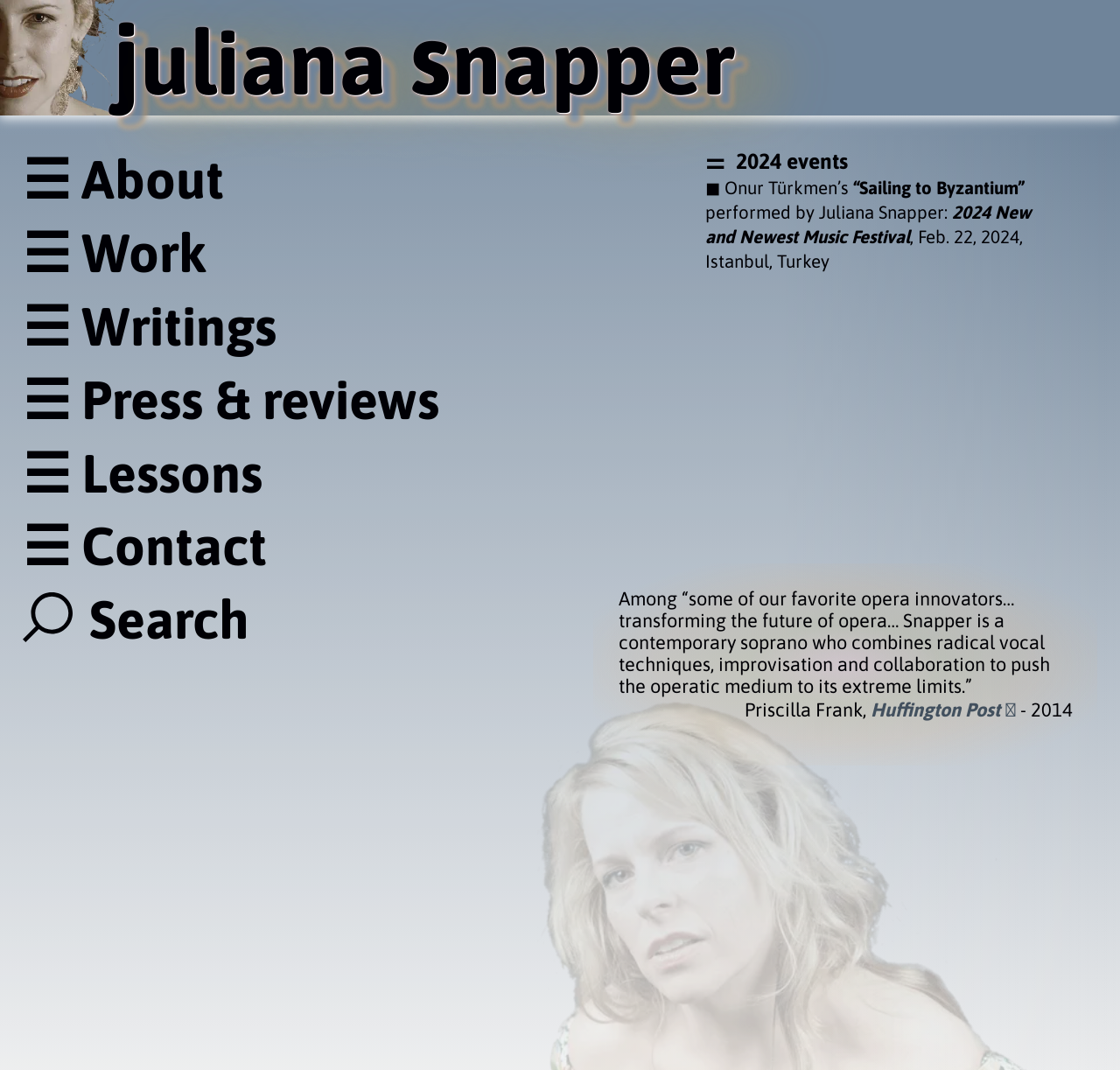Find the coordinates for the bounding box of the element with this description: "Work".

[0.02, 0.208, 0.185, 0.266]